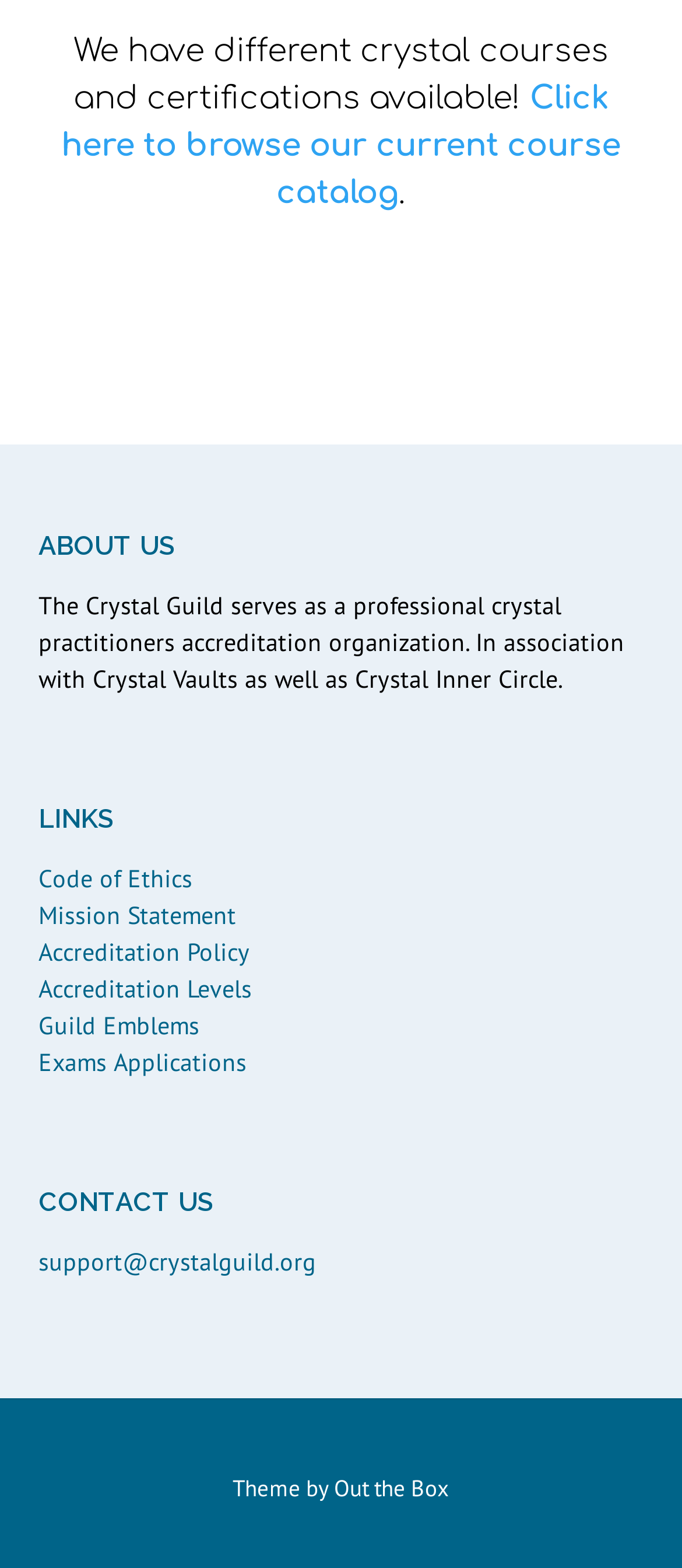Identify the bounding box coordinates for the element you need to click to achieve the following task: "Visit the Out the Box website". Provide the bounding box coordinates as four float numbers between 0 and 1, in the form [left, top, right, bottom].

[0.49, 0.939, 0.659, 0.958]